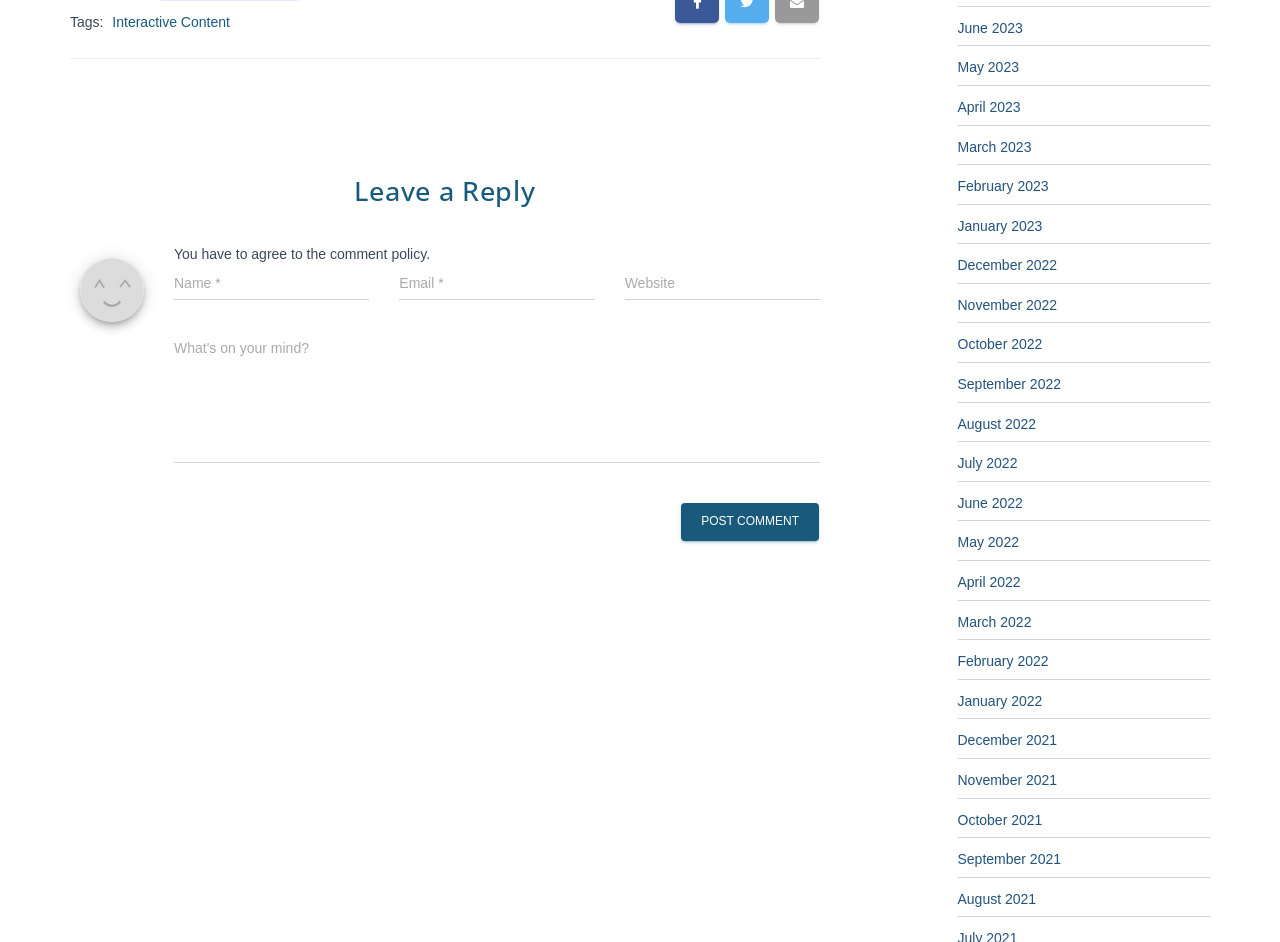What is the orientation of the separator element?
Using the information presented in the image, please offer a detailed response to the question.

The separator element has an orientation property set to 'horizontal', indicating that it is a horizontal separator element, likely used to divide the content into sections.